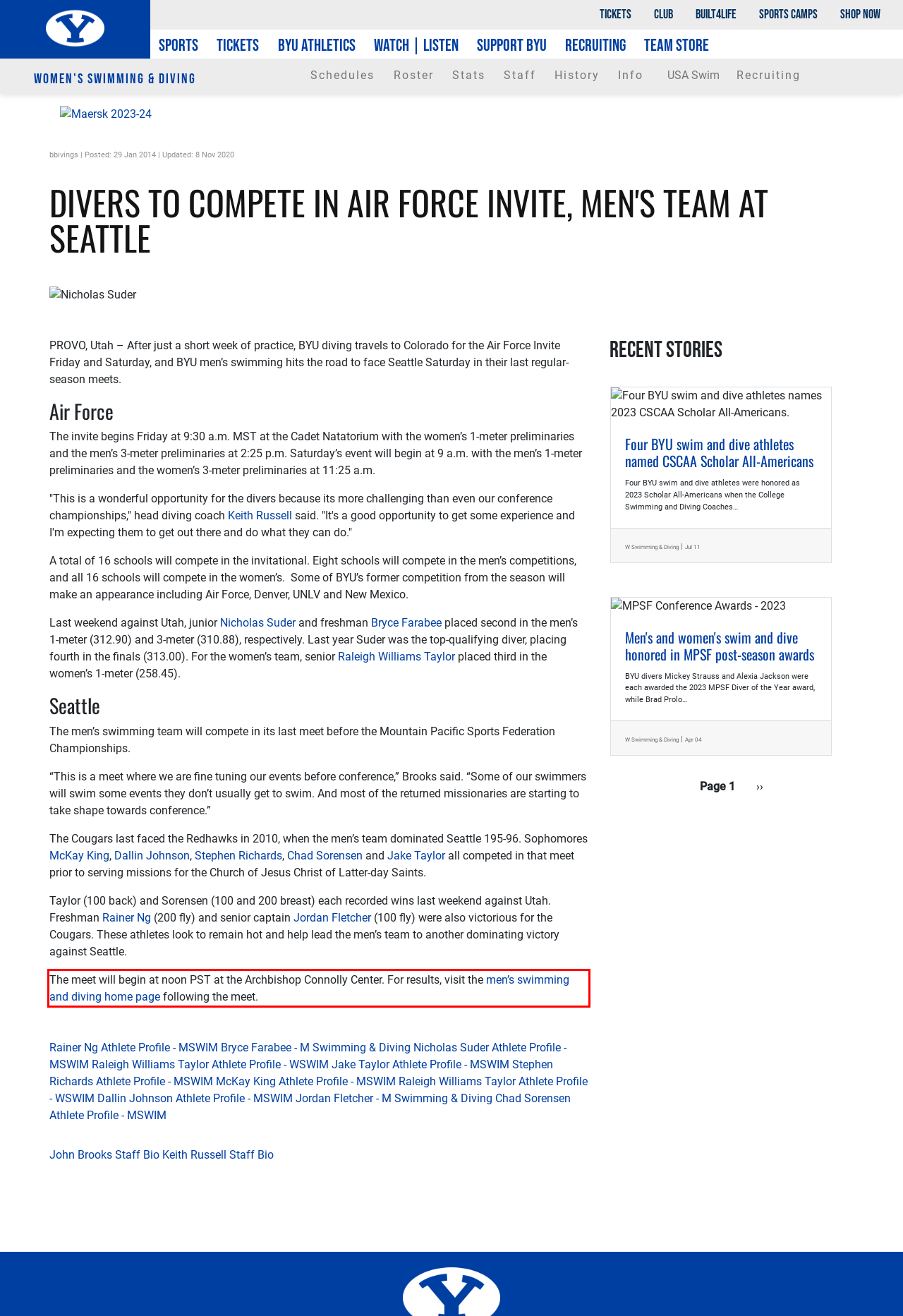You have a screenshot with a red rectangle around a UI element. Recognize and extract the text within this red bounding box using OCR.

The meet will begin at noon PST at the Archbishop Connolly Center. For results, visit the men’s swimming and diving home page following the meet.